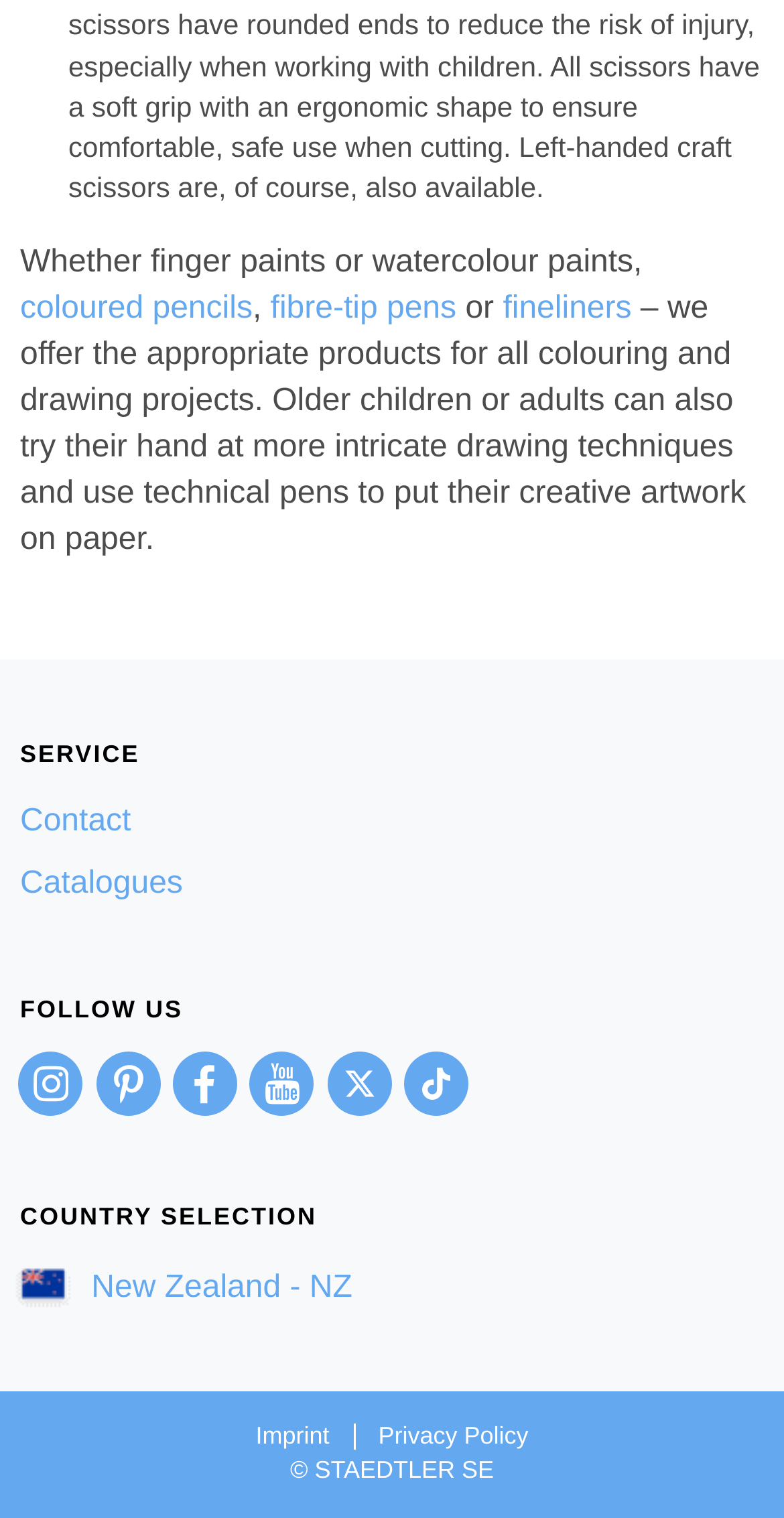How many social media platforms are listed?
From the image, respond using a single word or phrase.

5